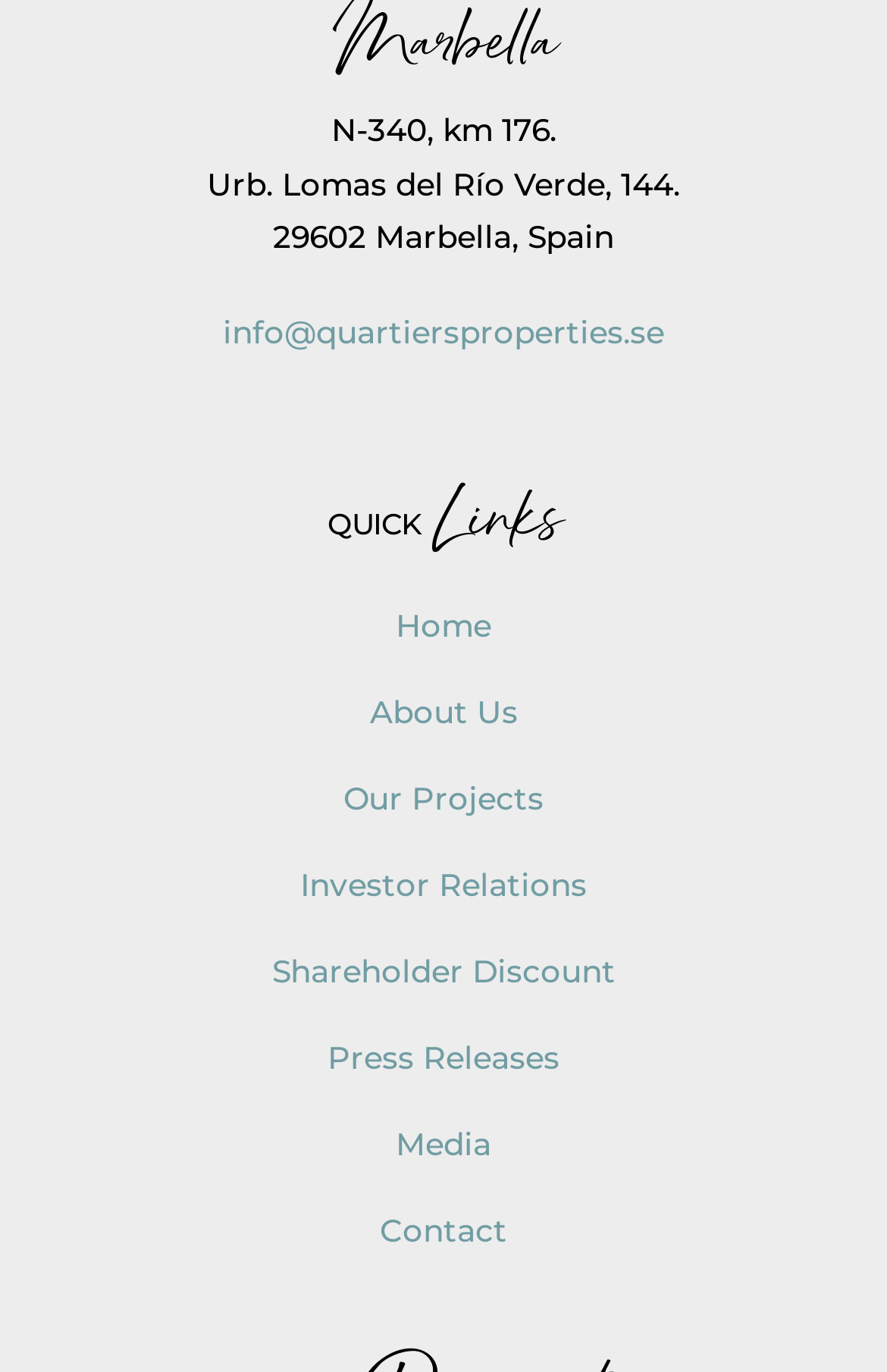Please find the bounding box coordinates of the element that needs to be clicked to perform the following instruction: "contact us". The bounding box coordinates should be four float numbers between 0 and 1, represented as [left, top, right, bottom].

[0.05, 0.864, 0.95, 0.927]